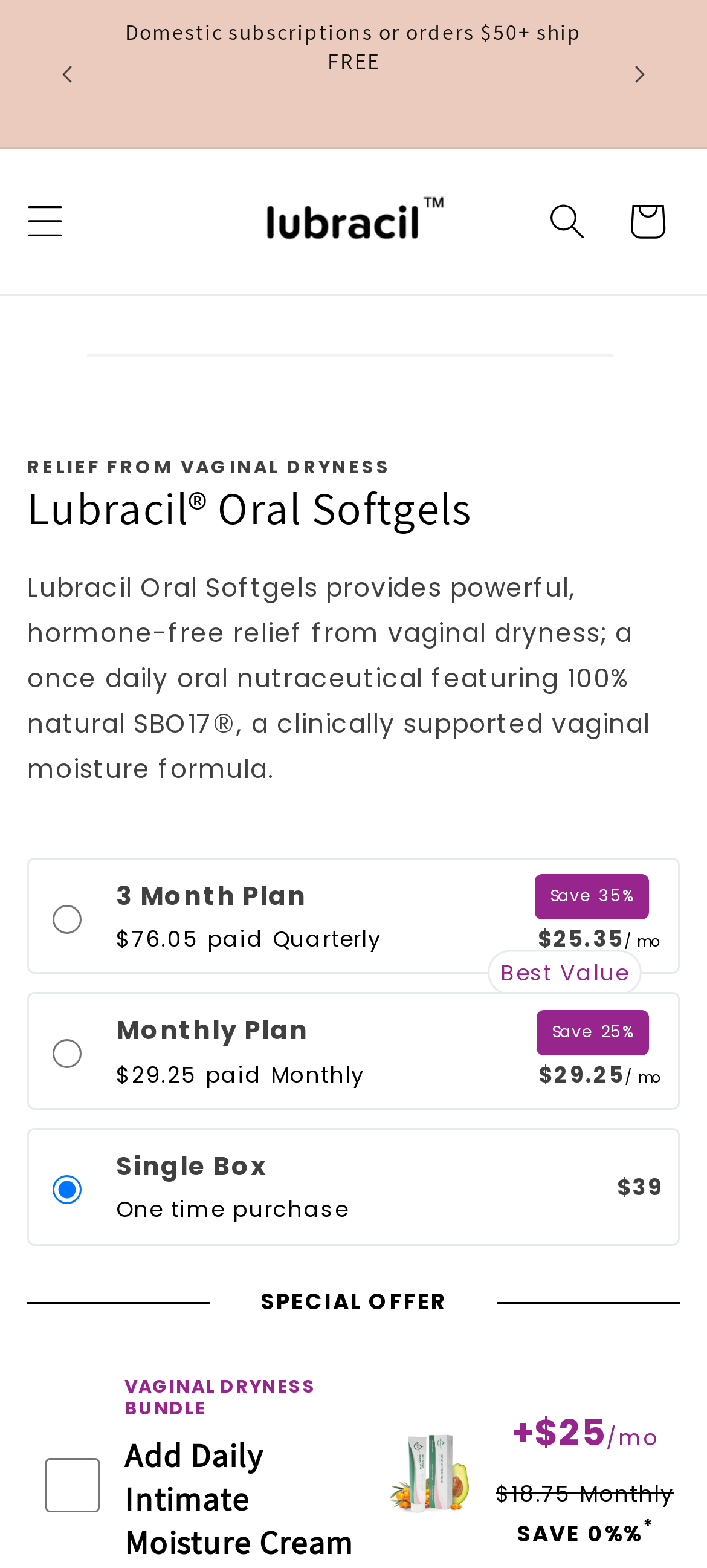Use the information in the screenshot to answer the question comprehensively: What is the price of the Single Box One time purchase?

I found the price of the Single Box One time purchase by looking at the text next to the corresponding radio button. It says '$39', which is the price of this plan.